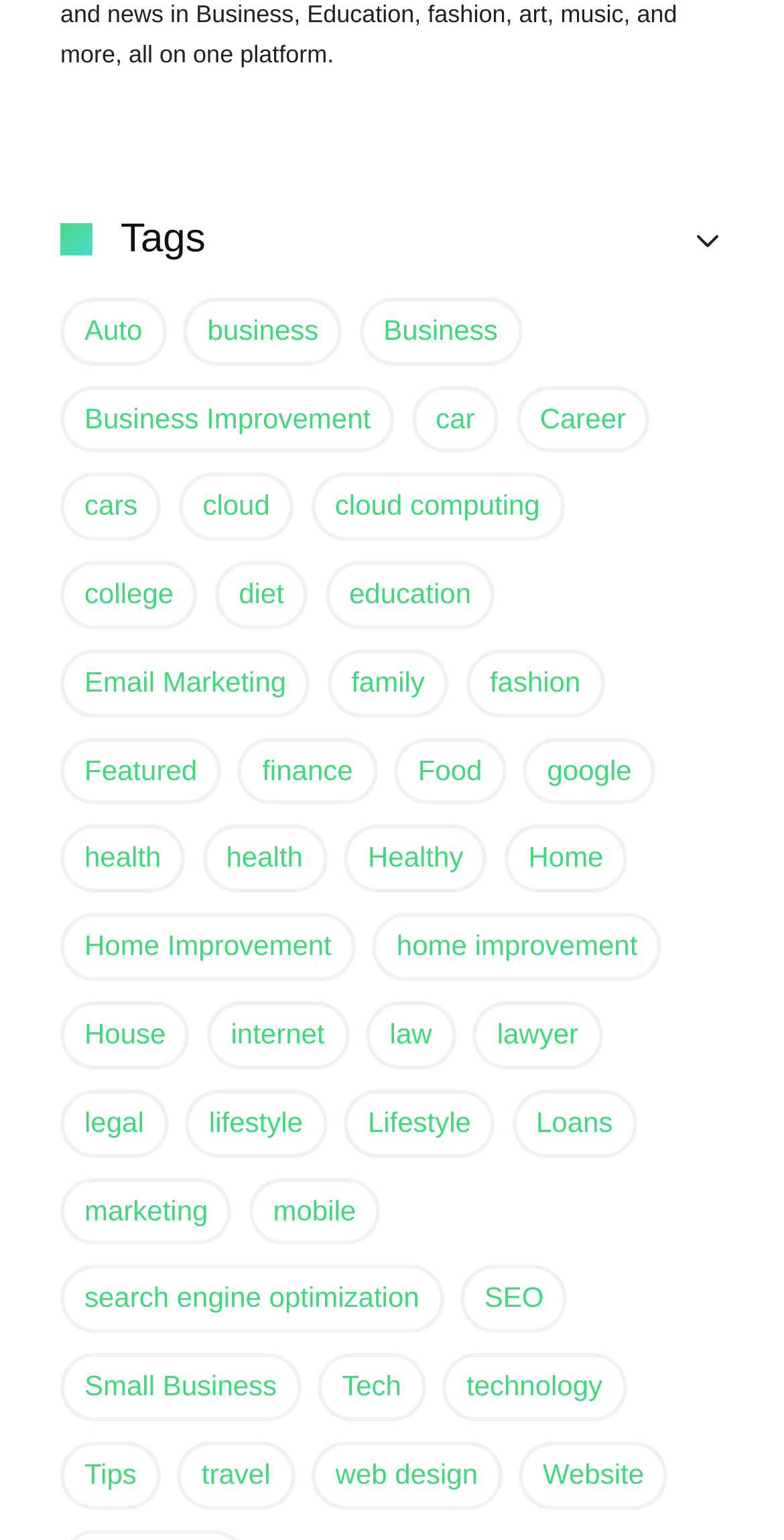Locate the bounding box coordinates of the item that should be clicked to fulfill the instruction: "Get free download of GTA Chinatown Wars for PC".

None